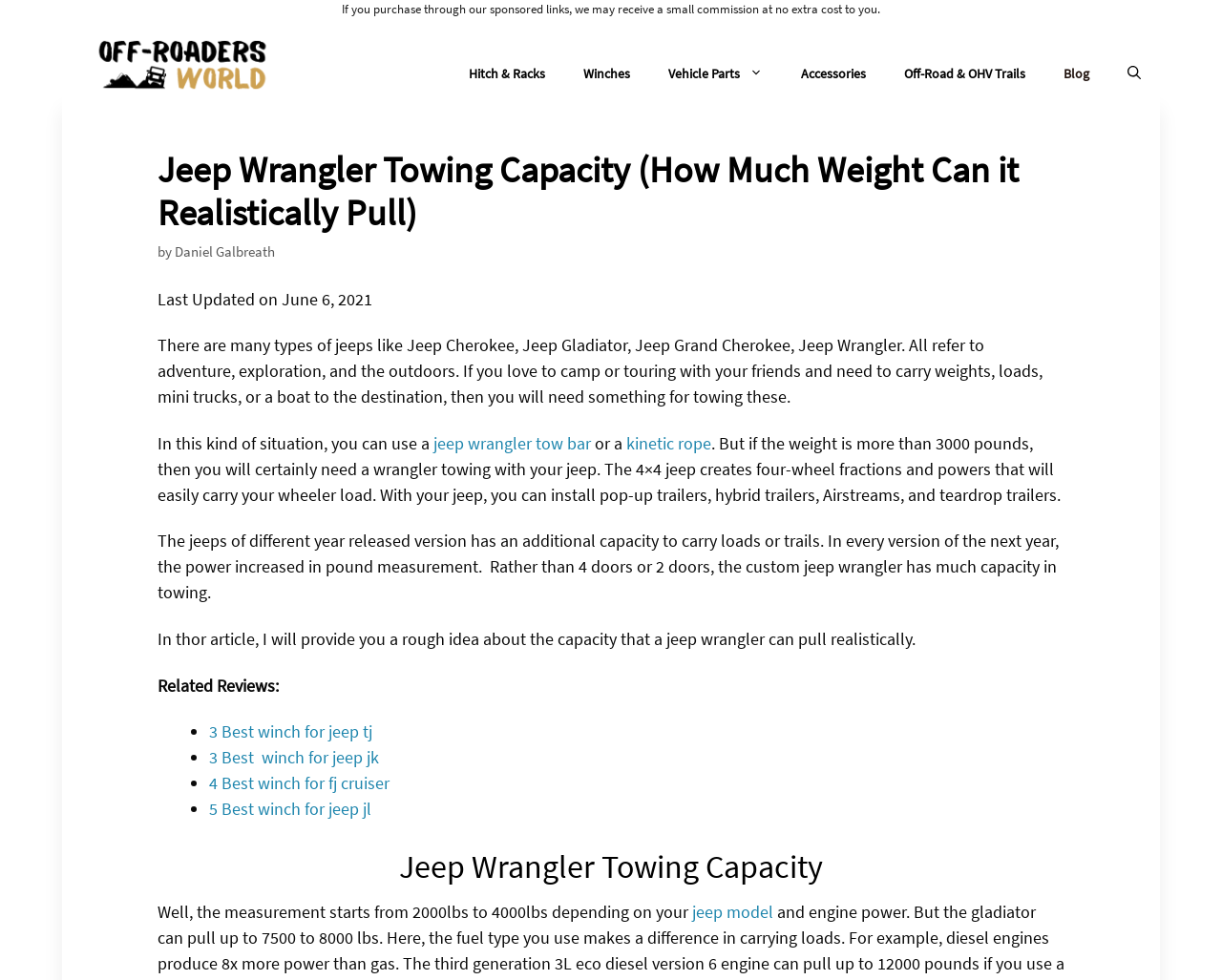Determine the bounding box coordinates for the element that should be clicked to follow this instruction: "Explore the 3 Best winch for jeep tj review". The coordinates should be given as four float numbers between 0 and 1, in the format [left, top, right, bottom].

[0.171, 0.735, 0.305, 0.758]